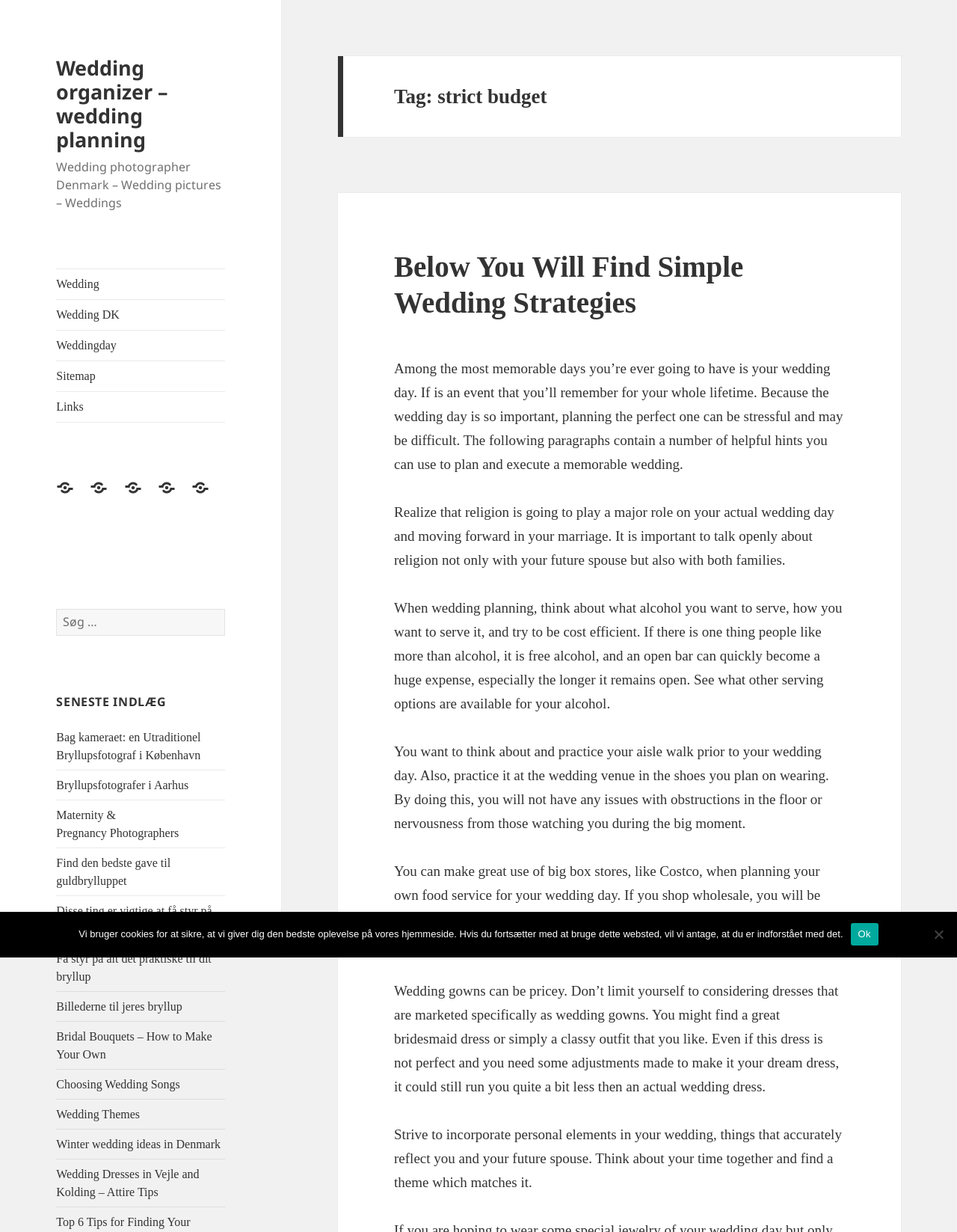Identify and provide the text of the main header on the webpage.

Tag: strict budget